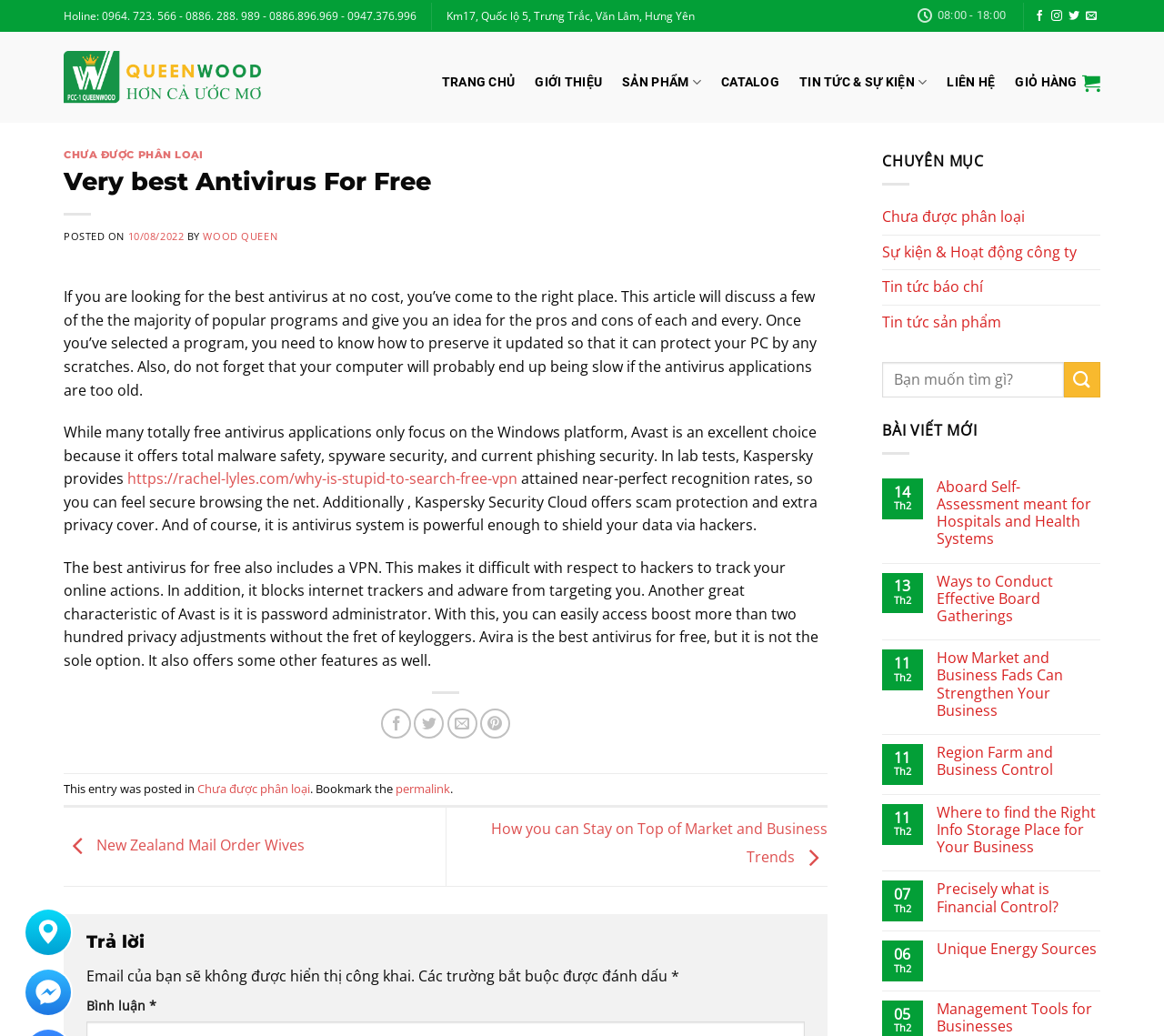Please identify the bounding box coordinates of the clickable area that will fulfill the following instruction: "Search for something". The coordinates should be in the format of four float numbers between 0 and 1, i.e., [left, top, right, bottom].

[0.758, 0.349, 0.945, 0.383]